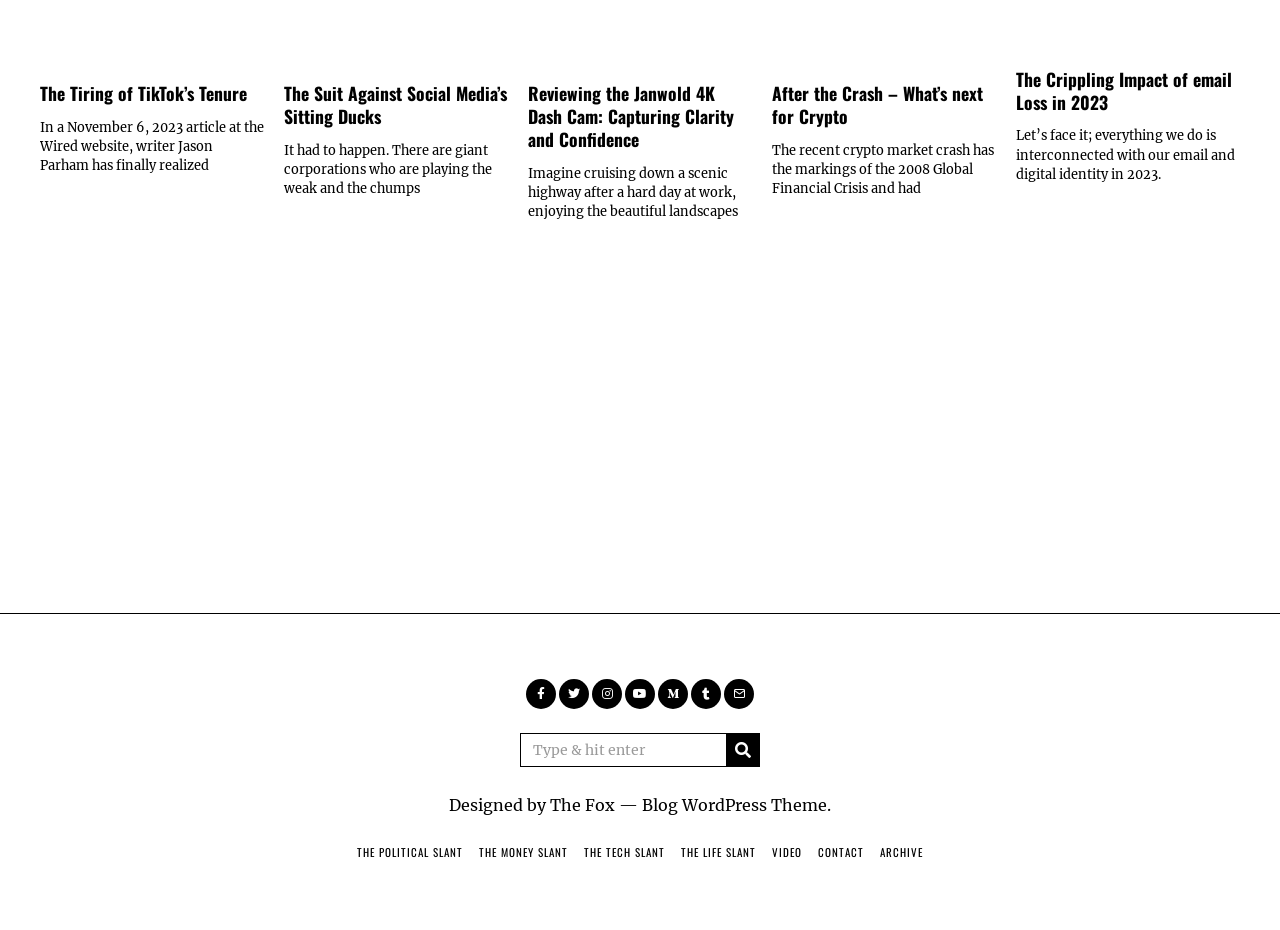Locate the bounding box coordinates for the element described below: "Blog WordPress Theme". The coordinates must be four float values between 0 and 1, formatted as [left, top, right, bottom].

[0.502, 0.855, 0.646, 0.877]